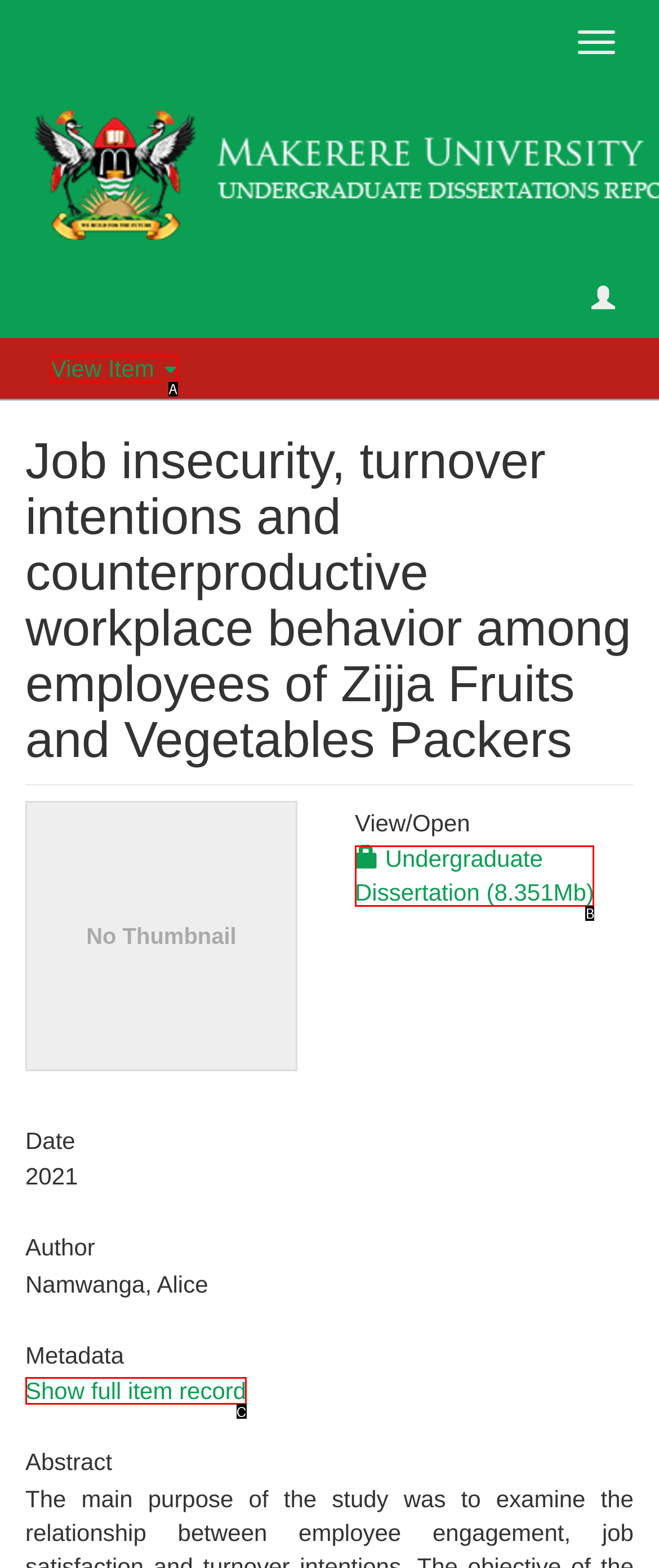Match the description: Show full item record to the correct HTML element. Provide the letter of your choice from the given options.

C